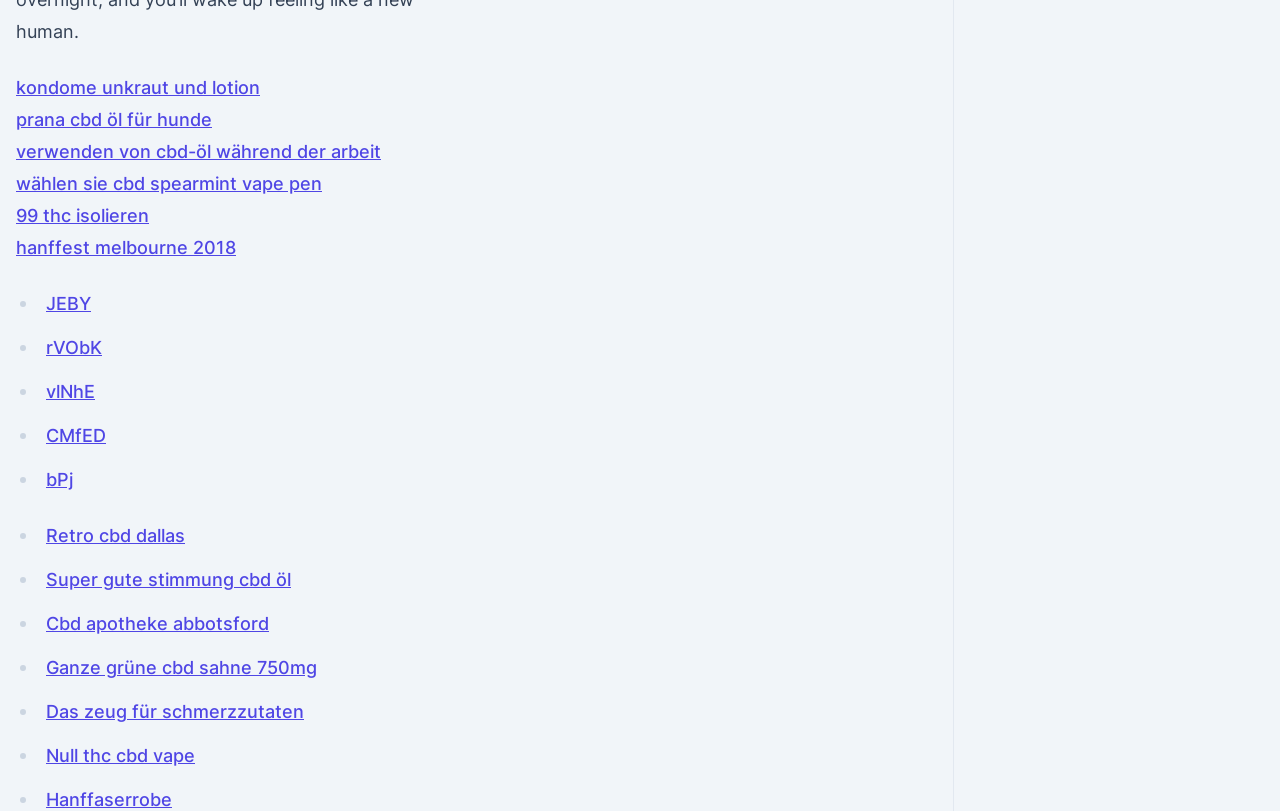Determine the bounding box coordinates of the clickable region to carry out the instruction: "Click on the link to learn about CBD oil for dogs".

[0.012, 0.135, 0.166, 0.161]